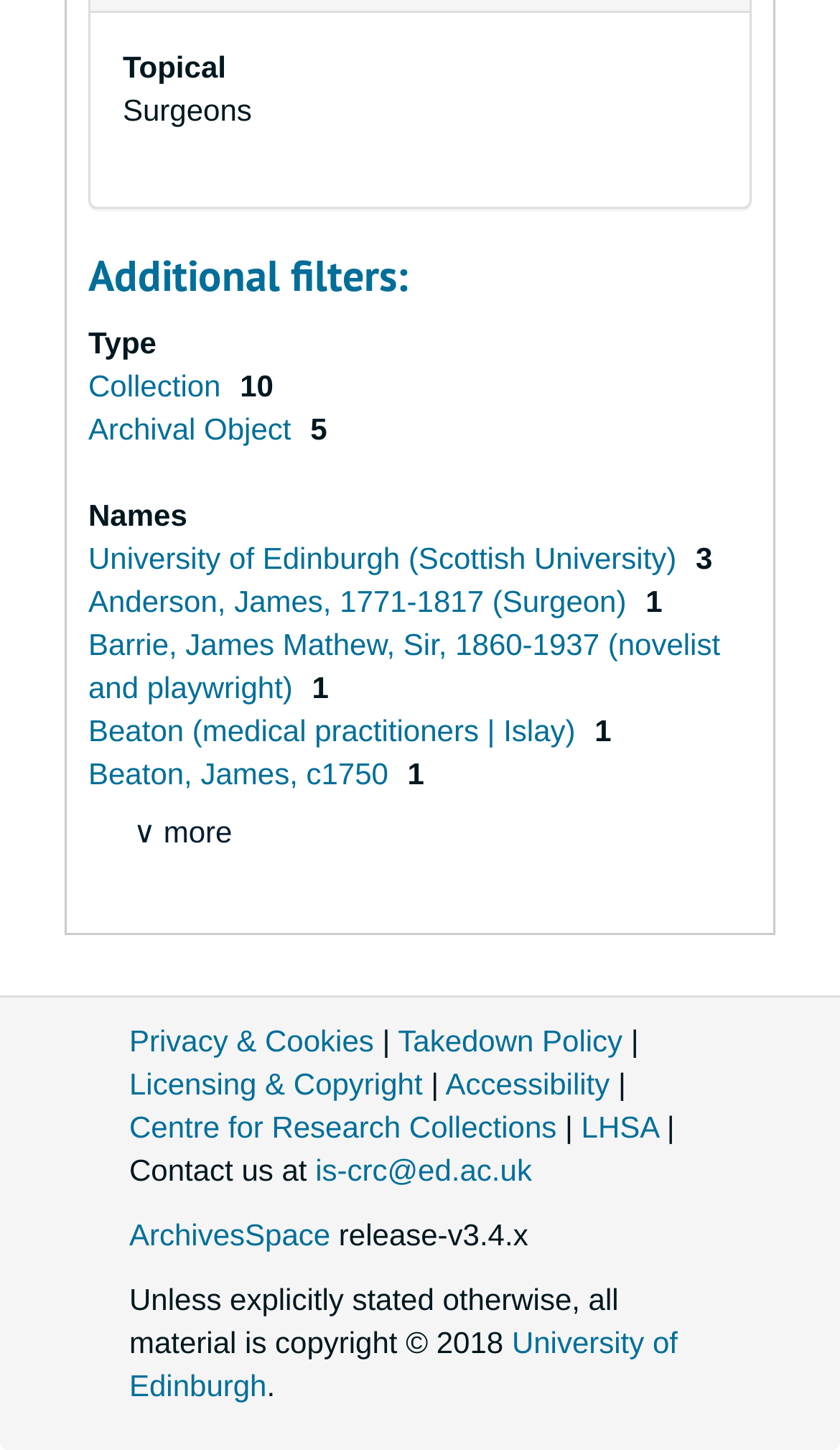Indicate the bounding box coordinates of the element that needs to be clicked to satisfy the following instruction: "Filter by Type". The coordinates should be four float numbers between 0 and 1, i.e., [left, top, right, bottom].

[0.105, 0.224, 0.186, 0.247]